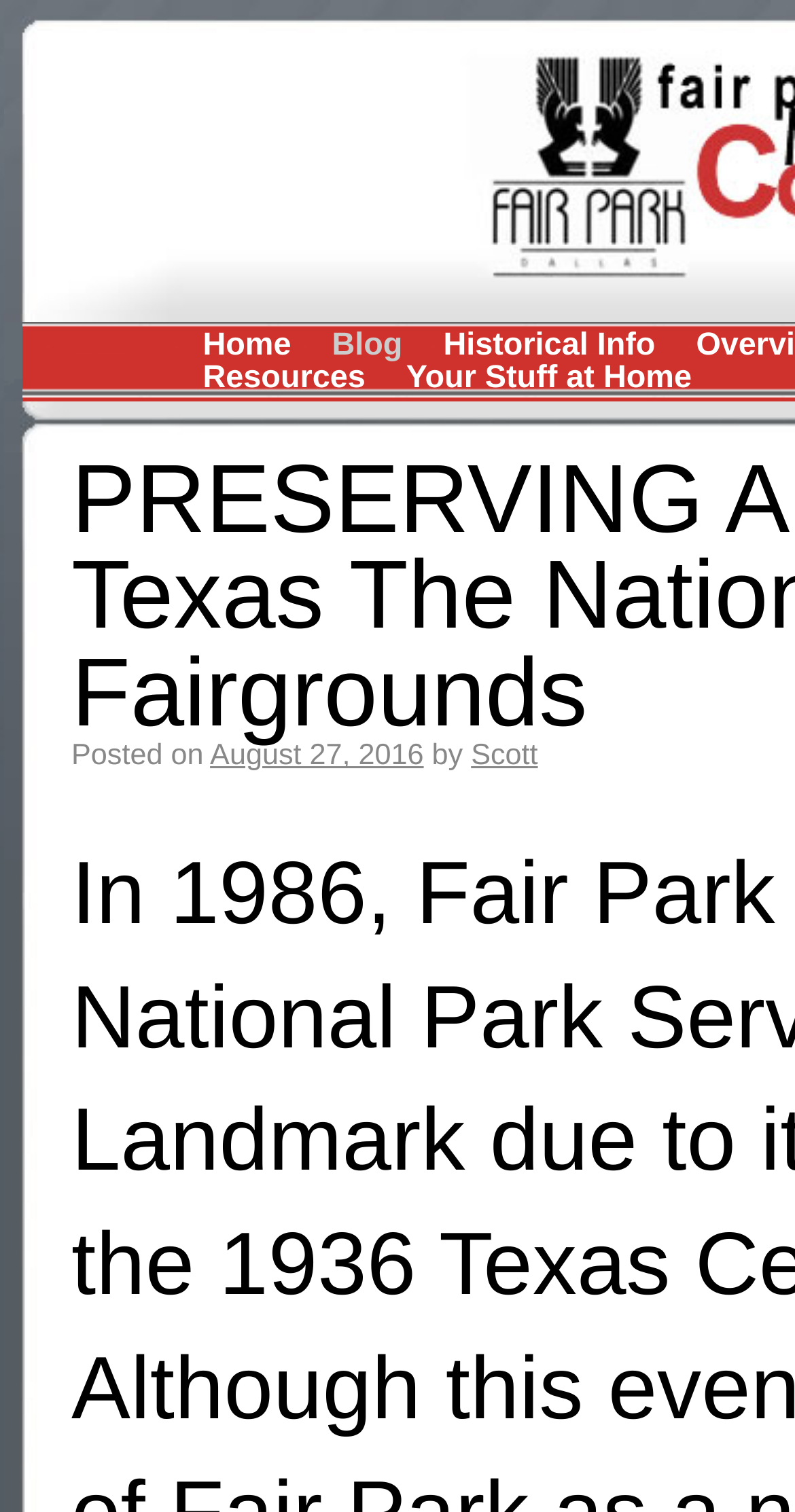Provide your answer in a single word or phrase: 
What is the position of the 'Resources' link?

Fourth from the left